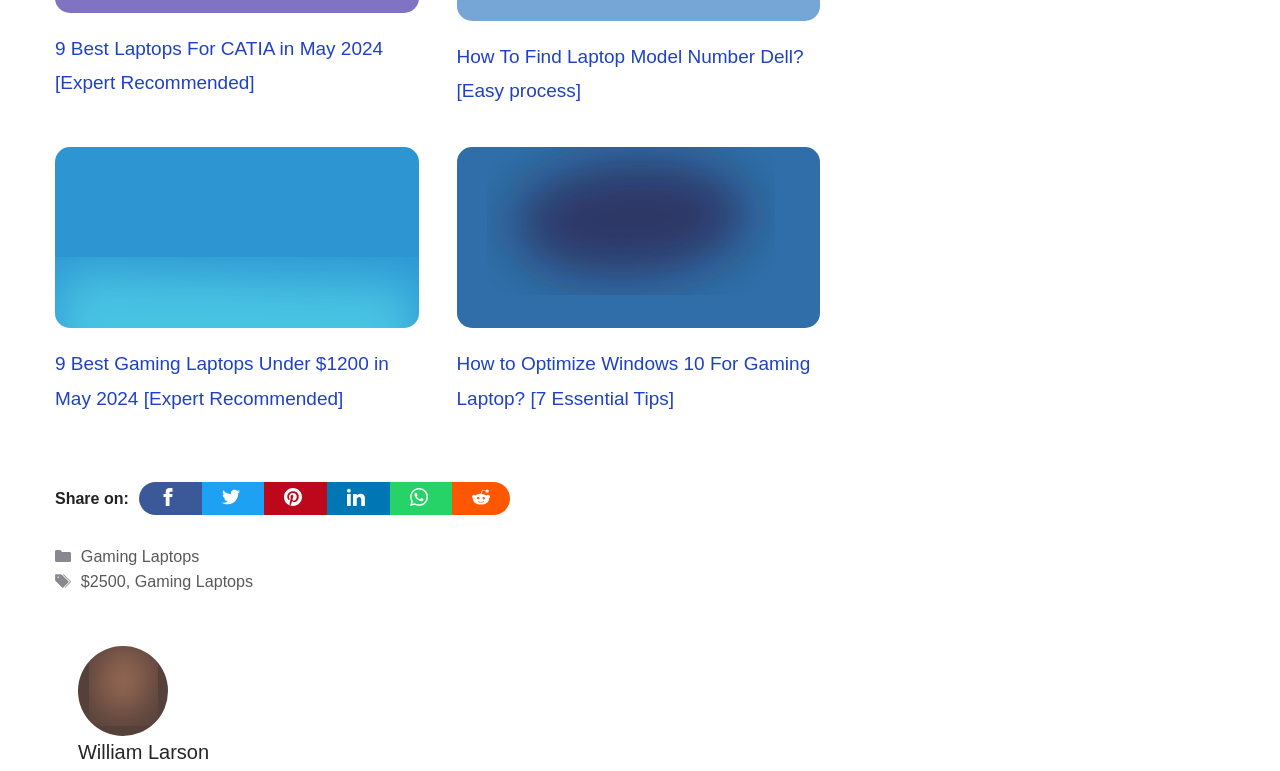Locate the bounding box coordinates of the UI element described by: "$2500". Provide the coordinates as four float numbers between 0 and 1, formatted as [left, top, right, bottom].

[0.063, 0.741, 0.098, 0.765]